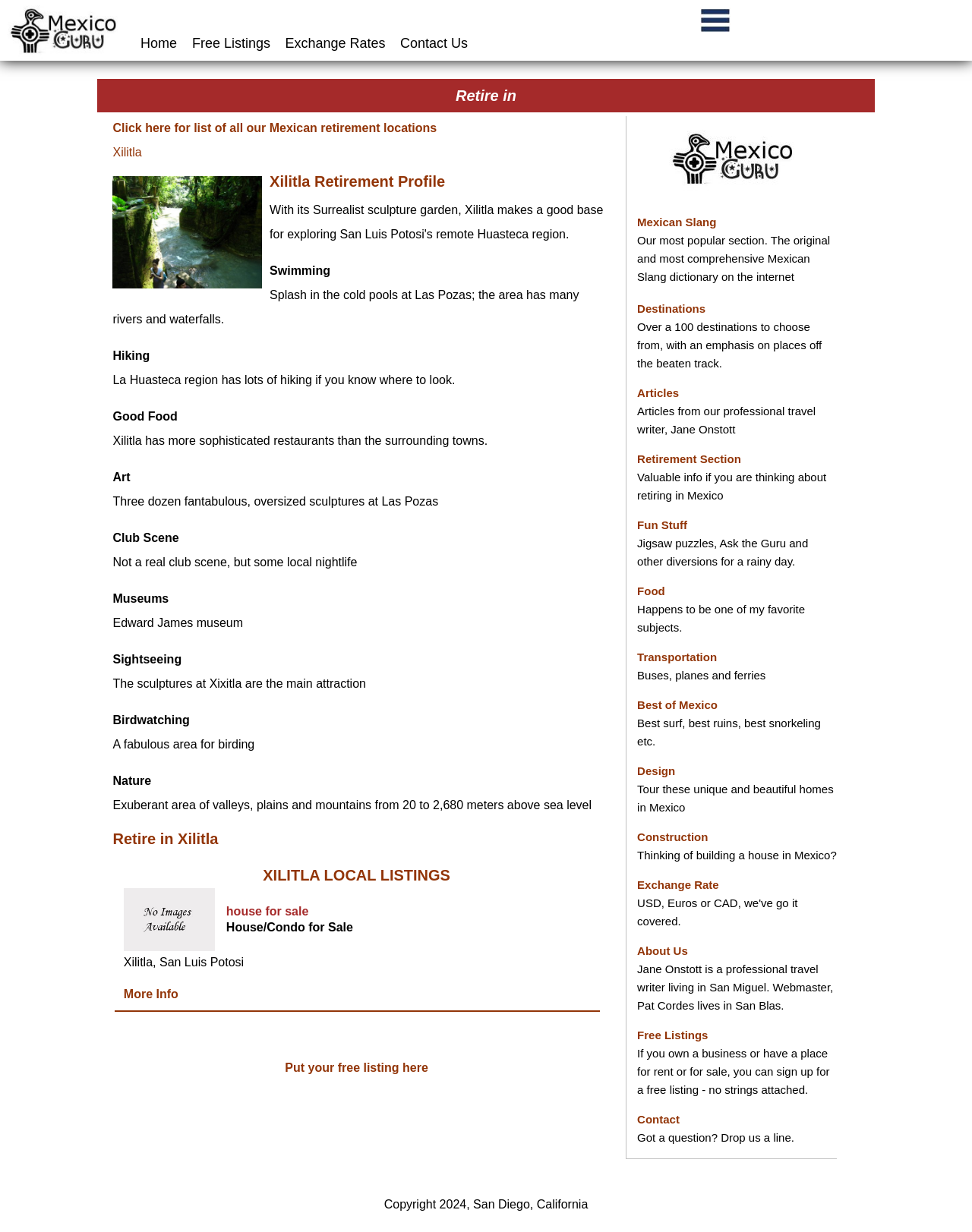What type of activities can be done in Xilitla?
Look at the image and answer the question with a single word or phrase.

Hiking, Swimming, etc.